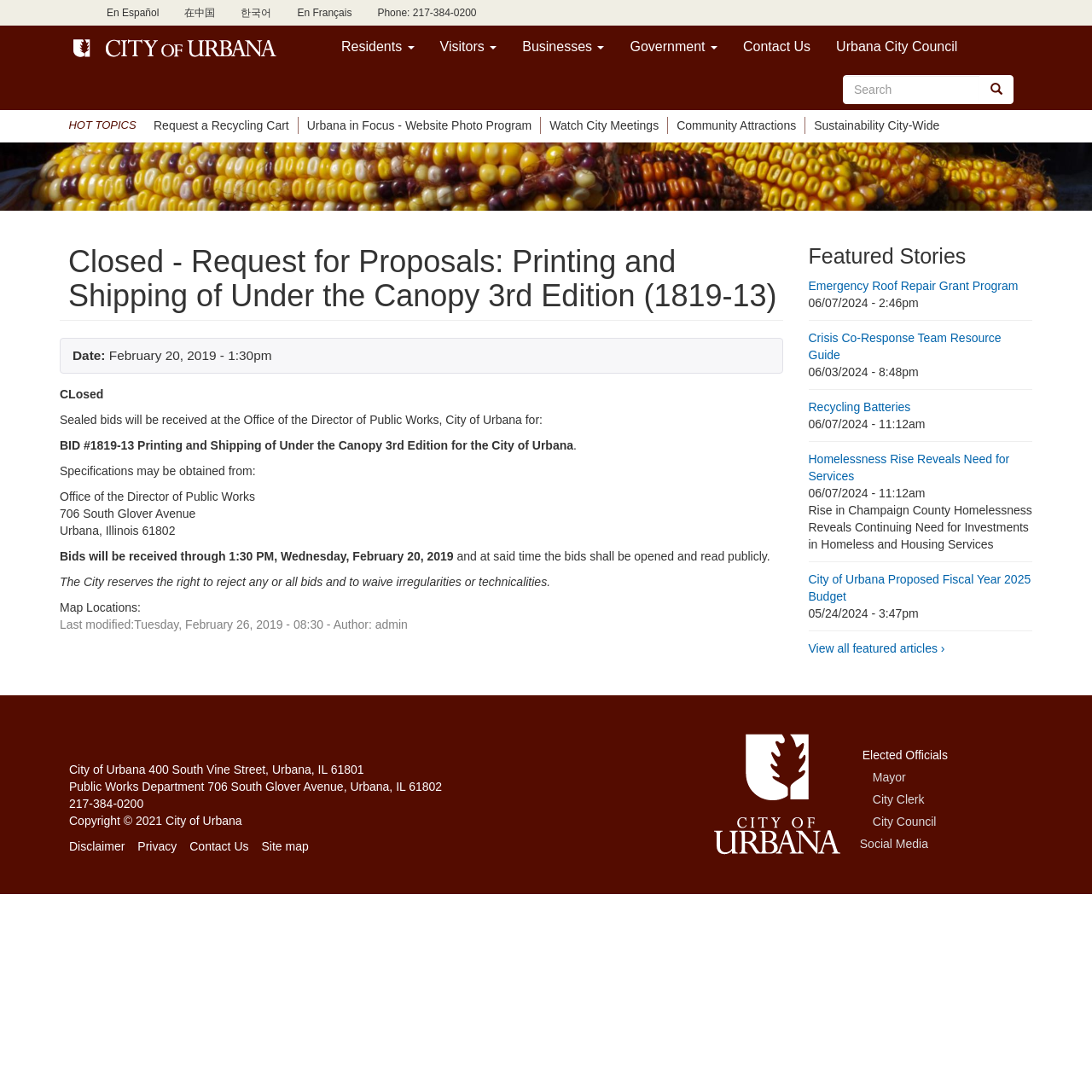Kindly determine the bounding box coordinates of the area that needs to be clicked to fulfill this instruction: "Request a recycling cart".

[0.141, 0.108, 0.265, 0.121]